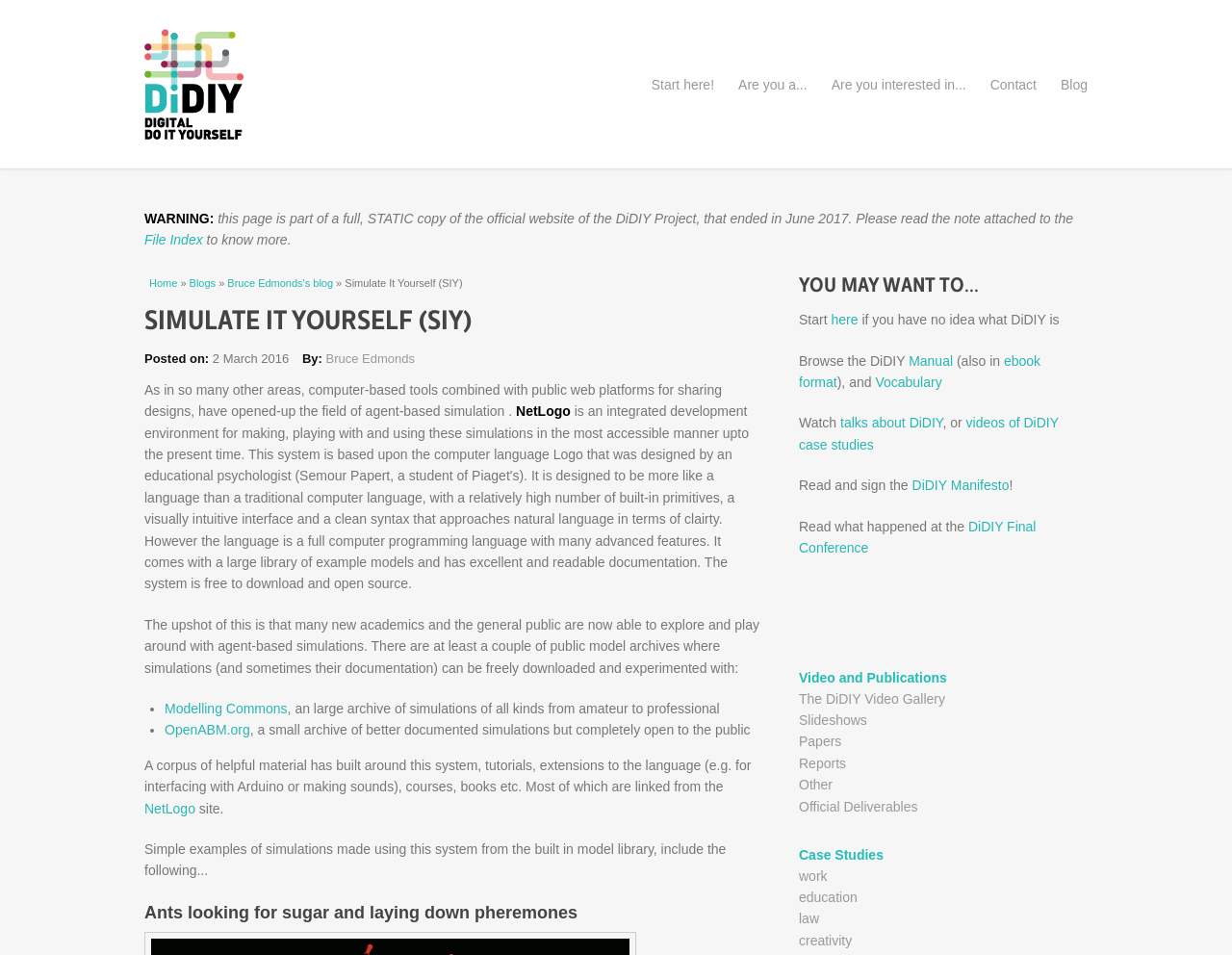Please identify the bounding box coordinates of the element I need to click to follow this instruction: "Explore 'NetLogo' link".

[0.419, 0.423, 0.463, 0.439]